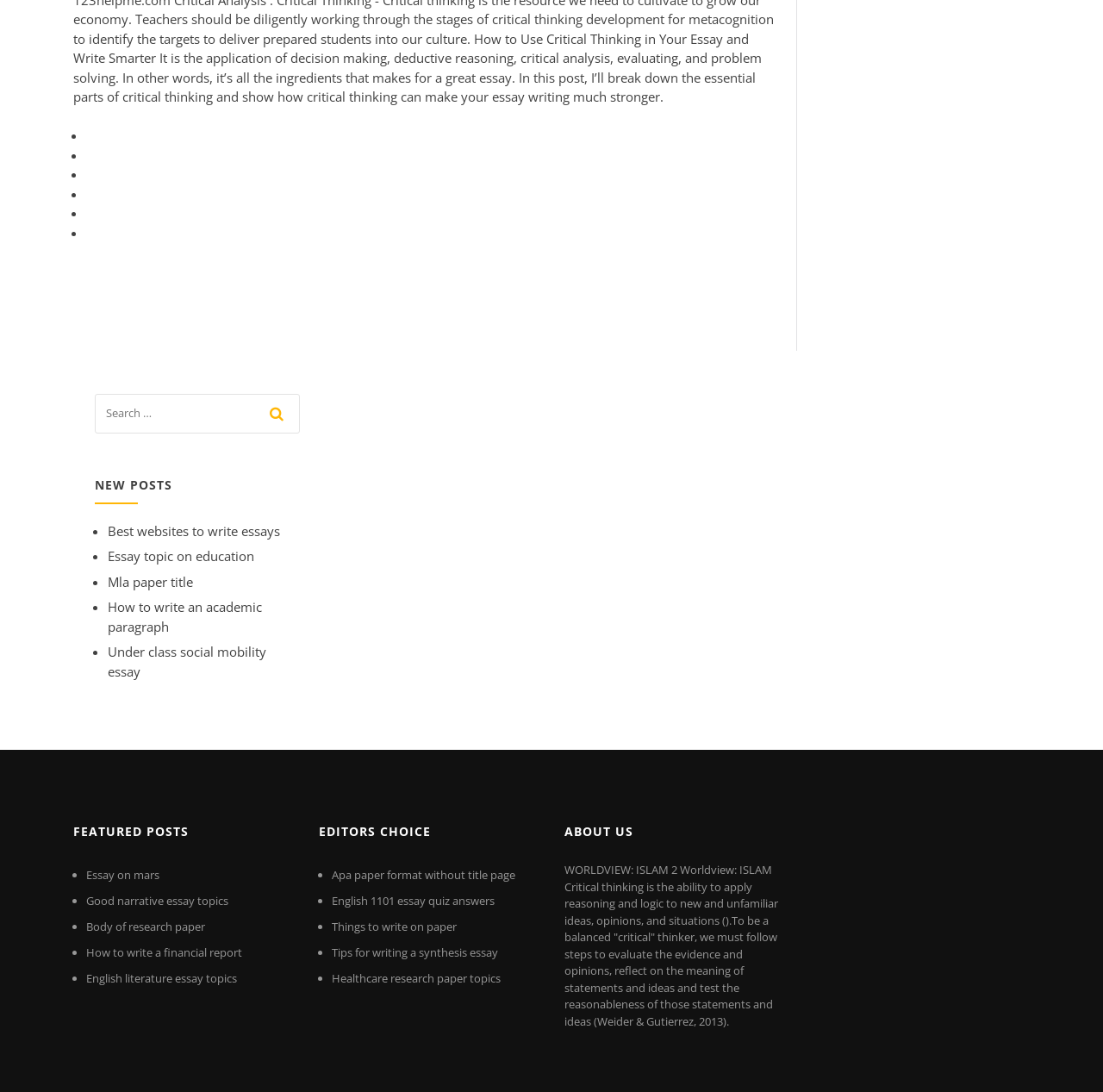Please determine the bounding box coordinates for the UI element described here. Use the format (top-left x, top-left y, bottom-right x, bottom-right y) with values bounded between 0 and 1: Things to write on paper

[0.301, 0.841, 0.414, 0.856]